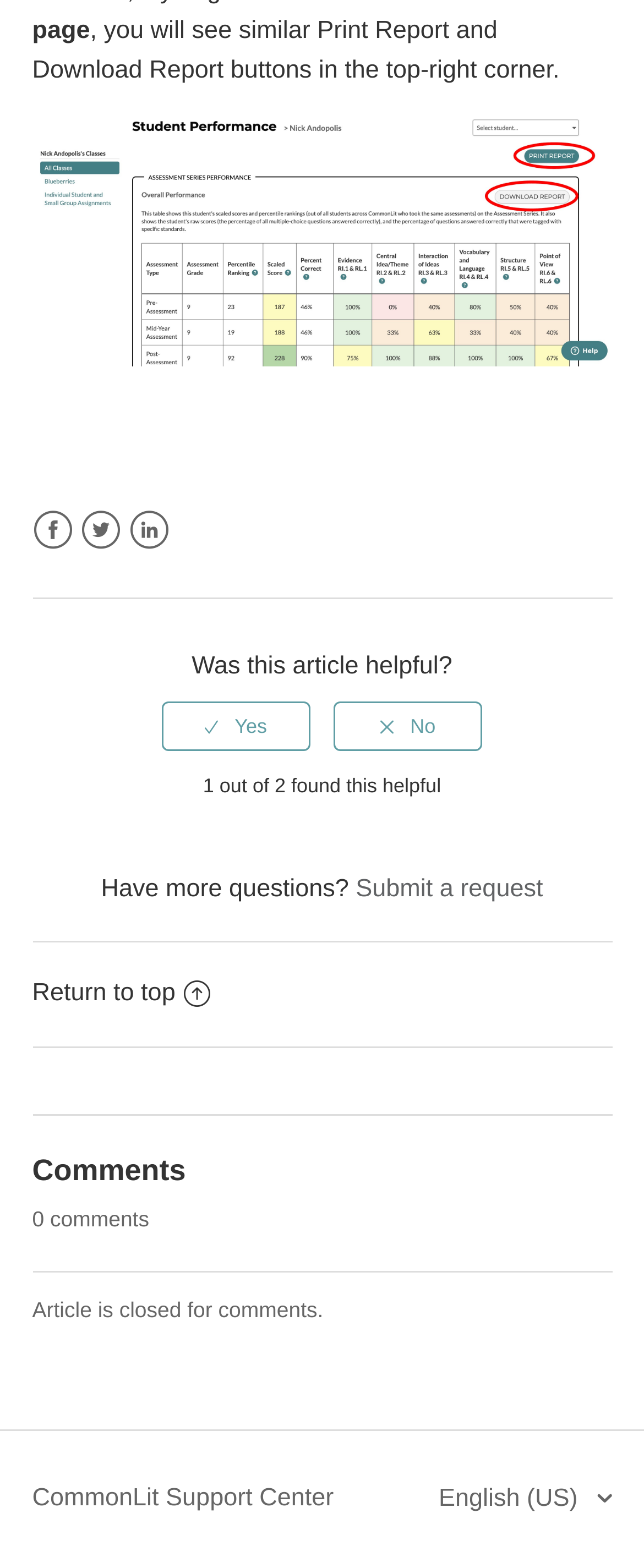Locate the bounding box coordinates of the element's region that should be clicked to carry out the following instruction: "Click Facebook". The coordinates need to be four float numbers between 0 and 1, i.e., [left, top, right, bottom].

[0.05, 0.325, 0.114, 0.352]